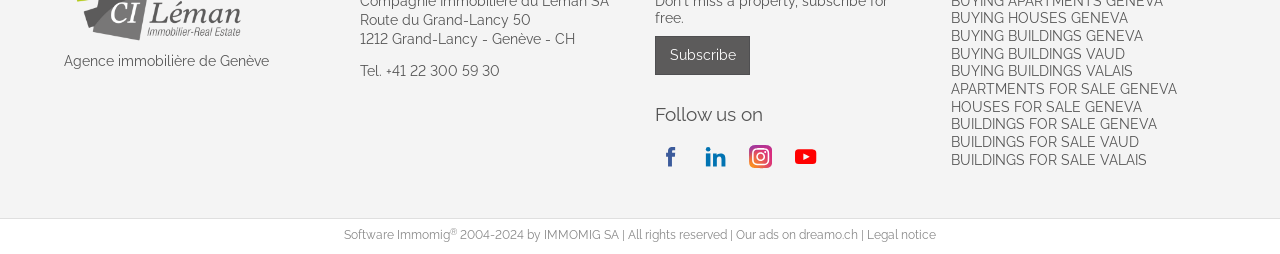Determine the bounding box coordinates of the element's region needed to click to follow the instruction: "Scroll back to top". Provide these coordinates as four float numbers between 0 and 1, formatted as [left, top, right, bottom].

None